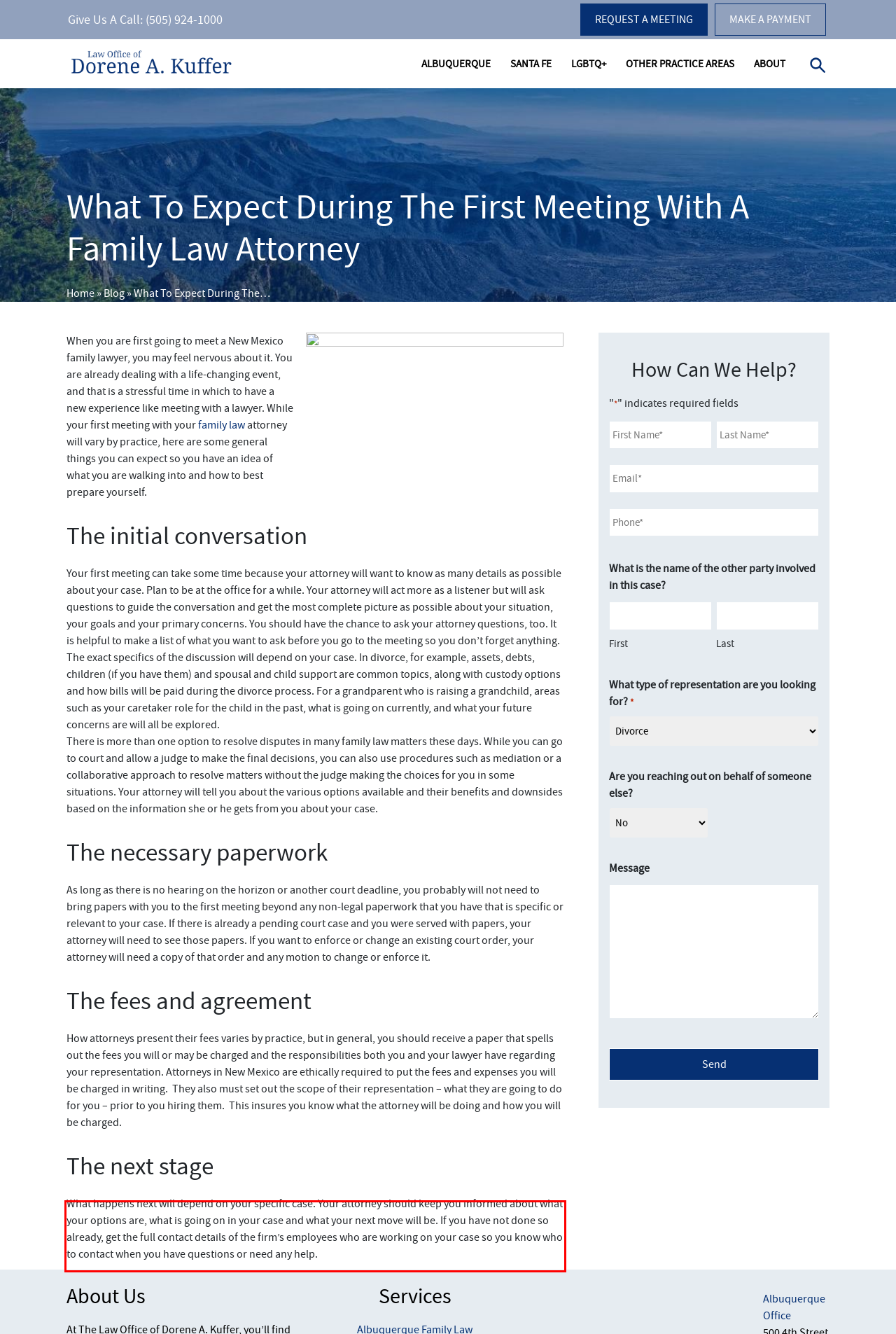The screenshot provided shows a webpage with a red bounding box. Apply OCR to the text within this red bounding box and provide the extracted content.

What happens next will depend on your specific case. Your attorney should keep you informed about what your options are, what is going on in your case and what your next move will be. If you have not done so already, get the full contact details of the firm’s employees who are working on your case so you know who to contact when you have questions or need any help.